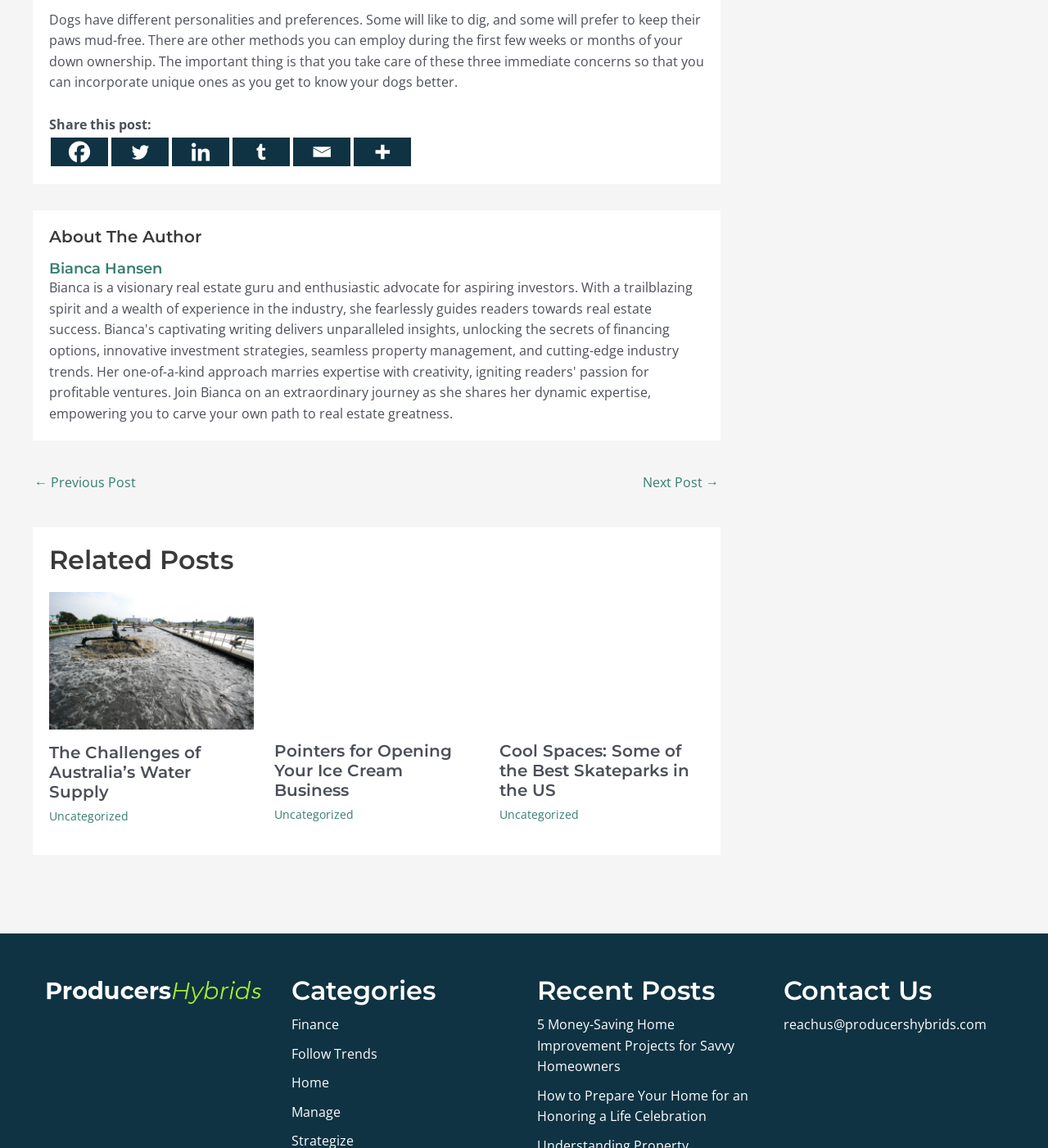Locate the bounding box coordinates of the element you need to click to accomplish the task described by this instruction: "Read more about The Challenges of Australia’s Water Supply".

[0.047, 0.566, 0.242, 0.582]